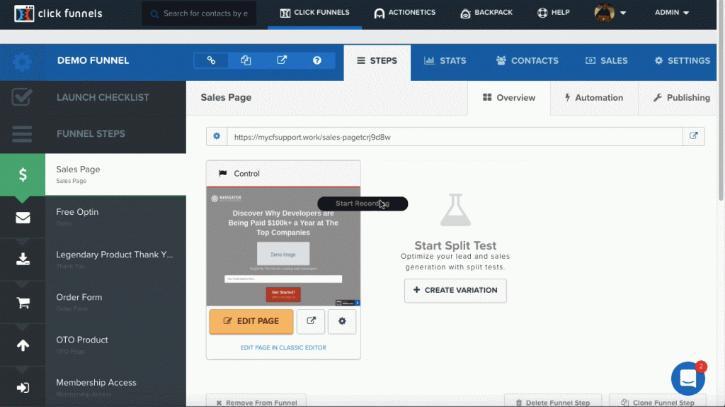What is the purpose of the 'Control' section?
Offer a detailed and full explanation in response to the question.

The 'Control' section includes a visual preview for an editing tool or a split test feature, as indicated by the buttons labeled 'EDIT PAGE IN CLASSIC EDITOR' and options for starting a split test, which further illustrate the software's capabilities for optimizing sales processes.